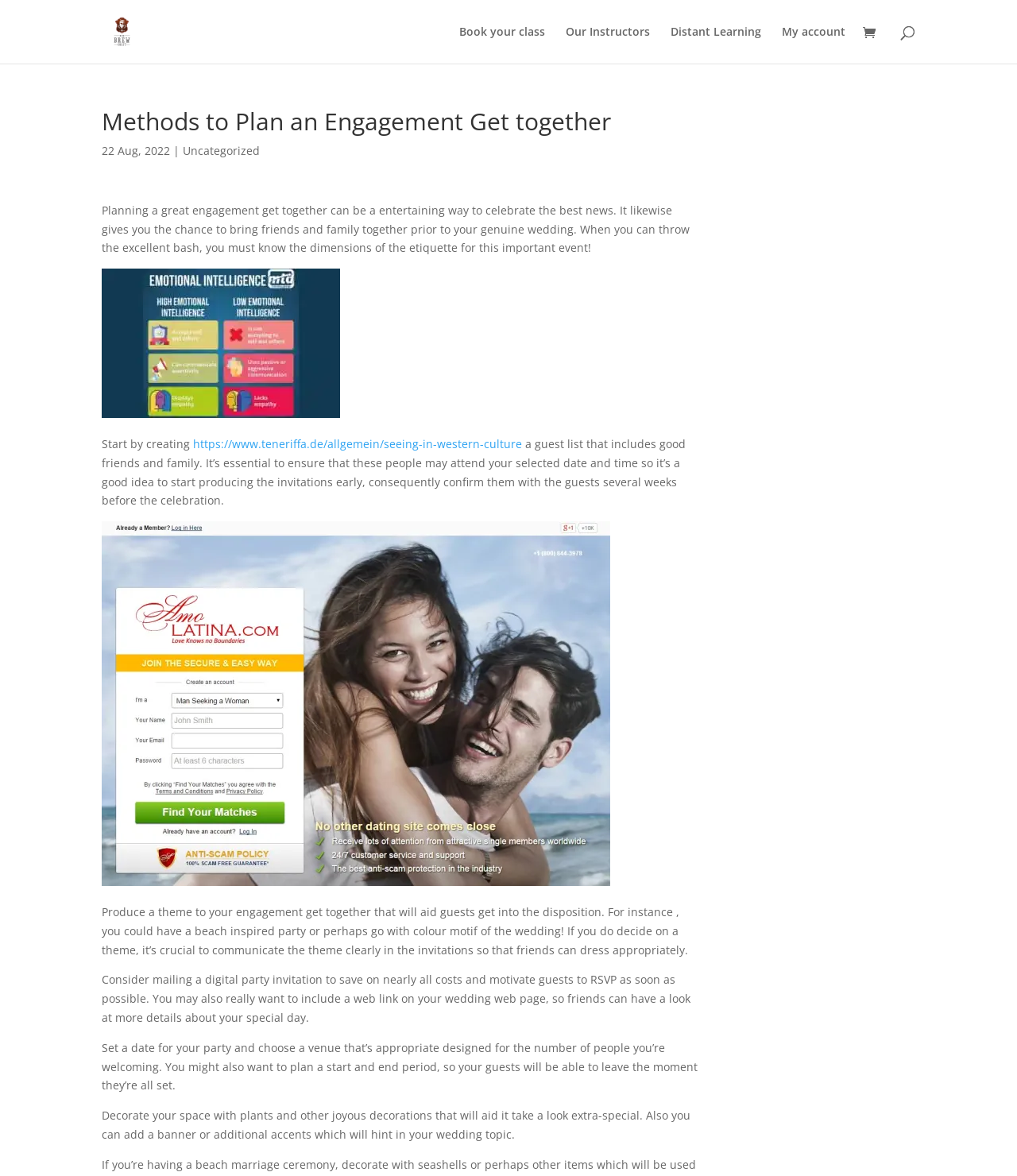Your task is to find and give the main heading text of the webpage.

Methods to Plan an Engagement Get together